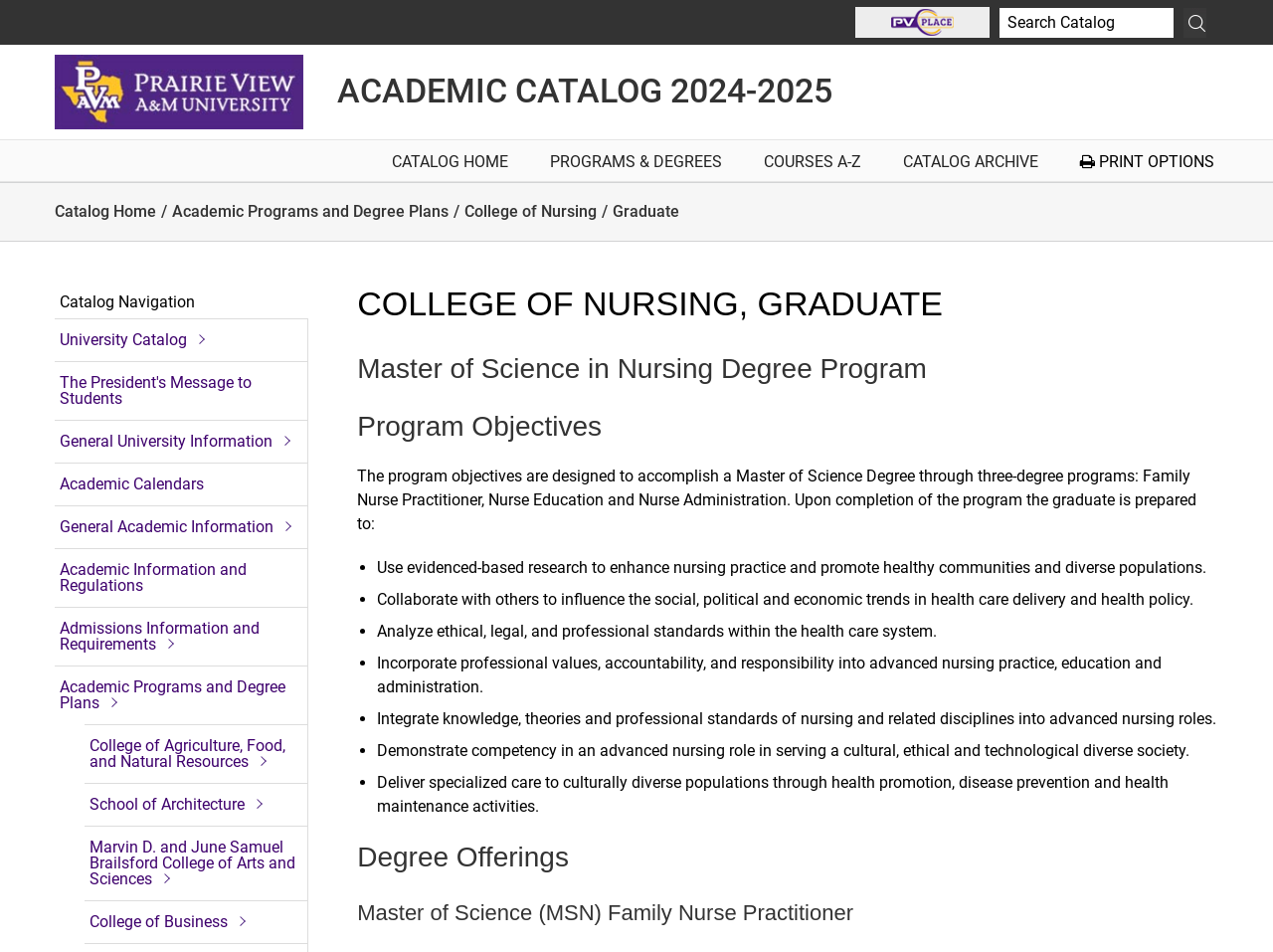Indicate the bounding box coordinates of the clickable region to achieve the following instruction: "Go to the News & Events page."

None